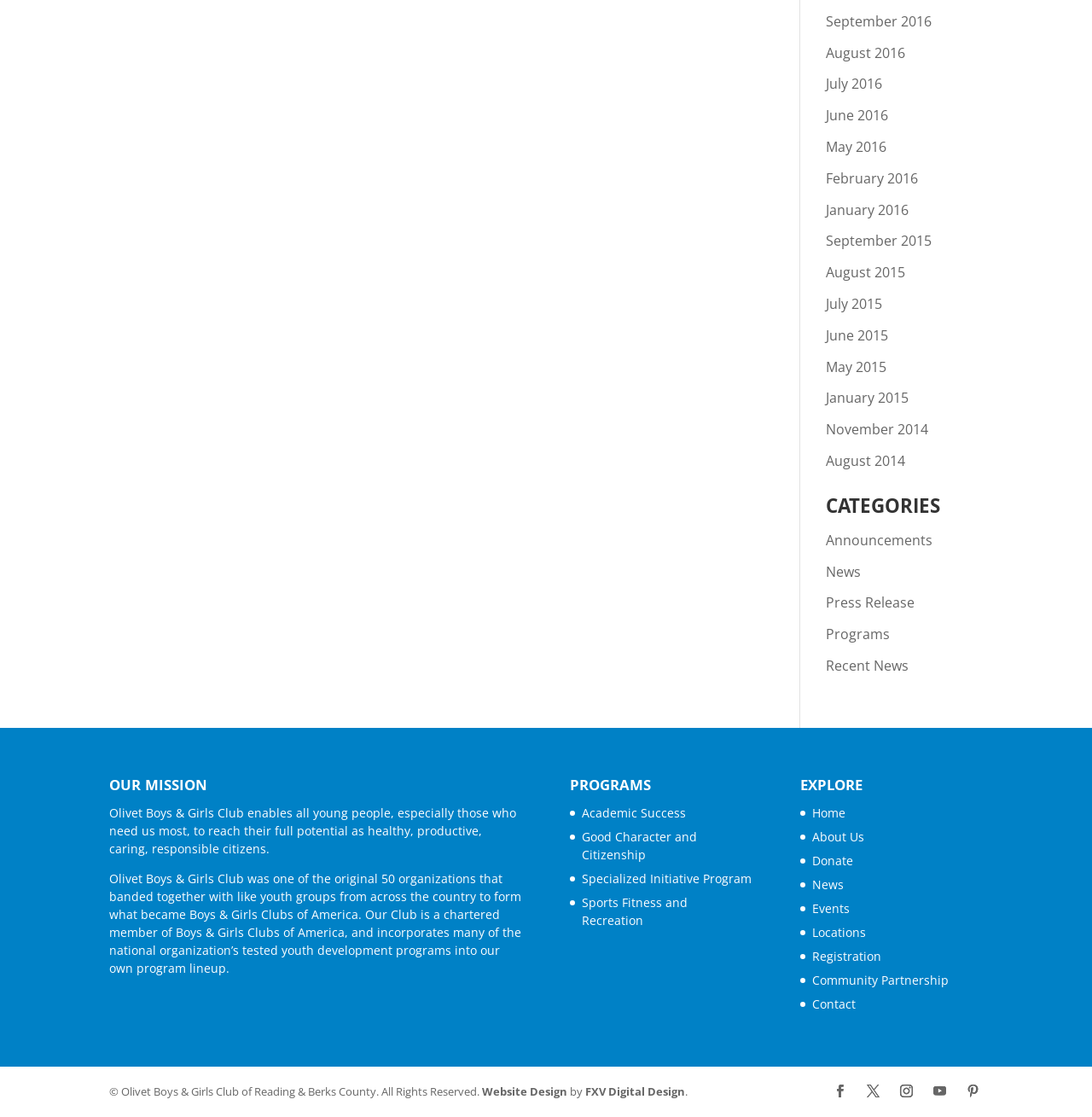Locate the bounding box coordinates of the element's region that should be clicked to carry out the following instruction: "View September 2016 archives". The coordinates need to be four float numbers between 0 and 1, i.e., [left, top, right, bottom].

[0.756, 0.011, 0.853, 0.027]